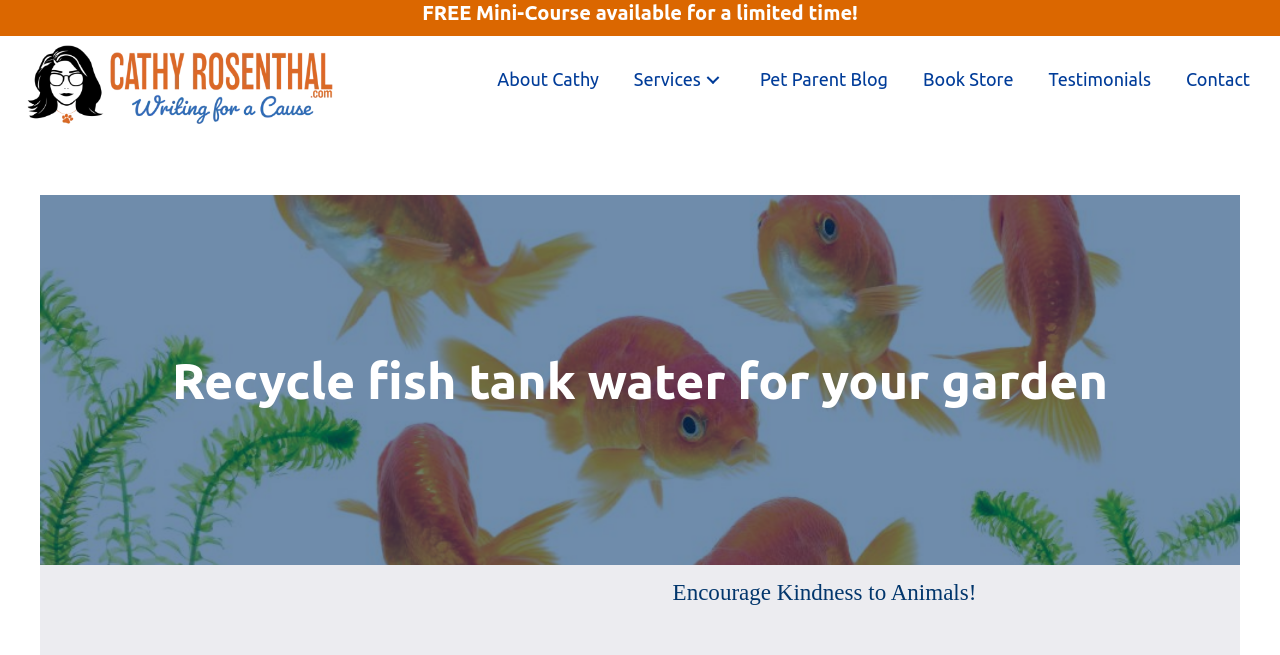Please determine the bounding box coordinates of the element to click on in order to accomplish the following task: "Expand the 'Services' submenu". Ensure the coordinates are four float numbers ranging from 0 to 1, i.e., [left, top, right, bottom].

[0.548, 0.104, 0.566, 0.139]